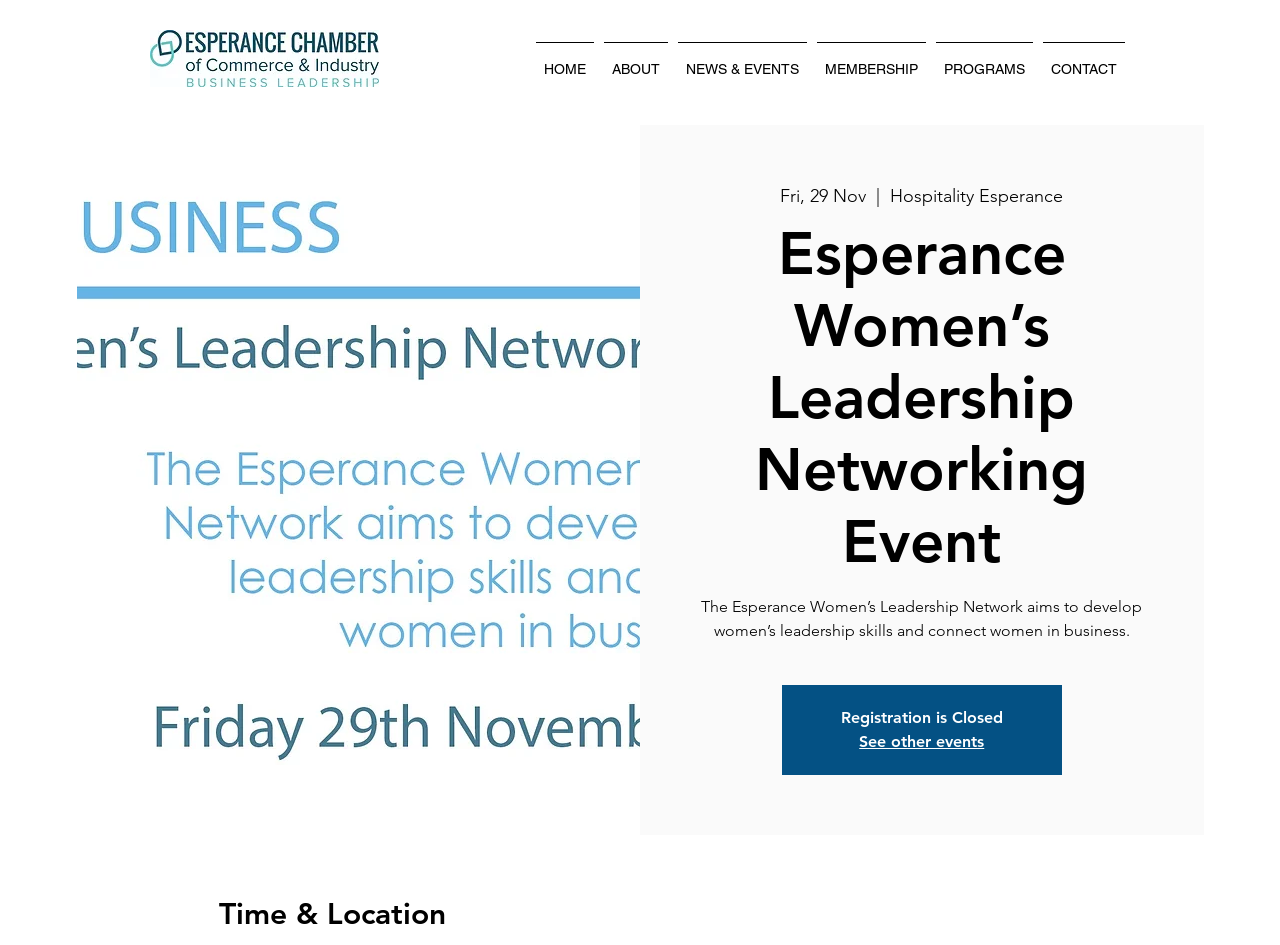Locate the headline of the webpage and generate its content.

Esperance Women’s Leadership Networking Event